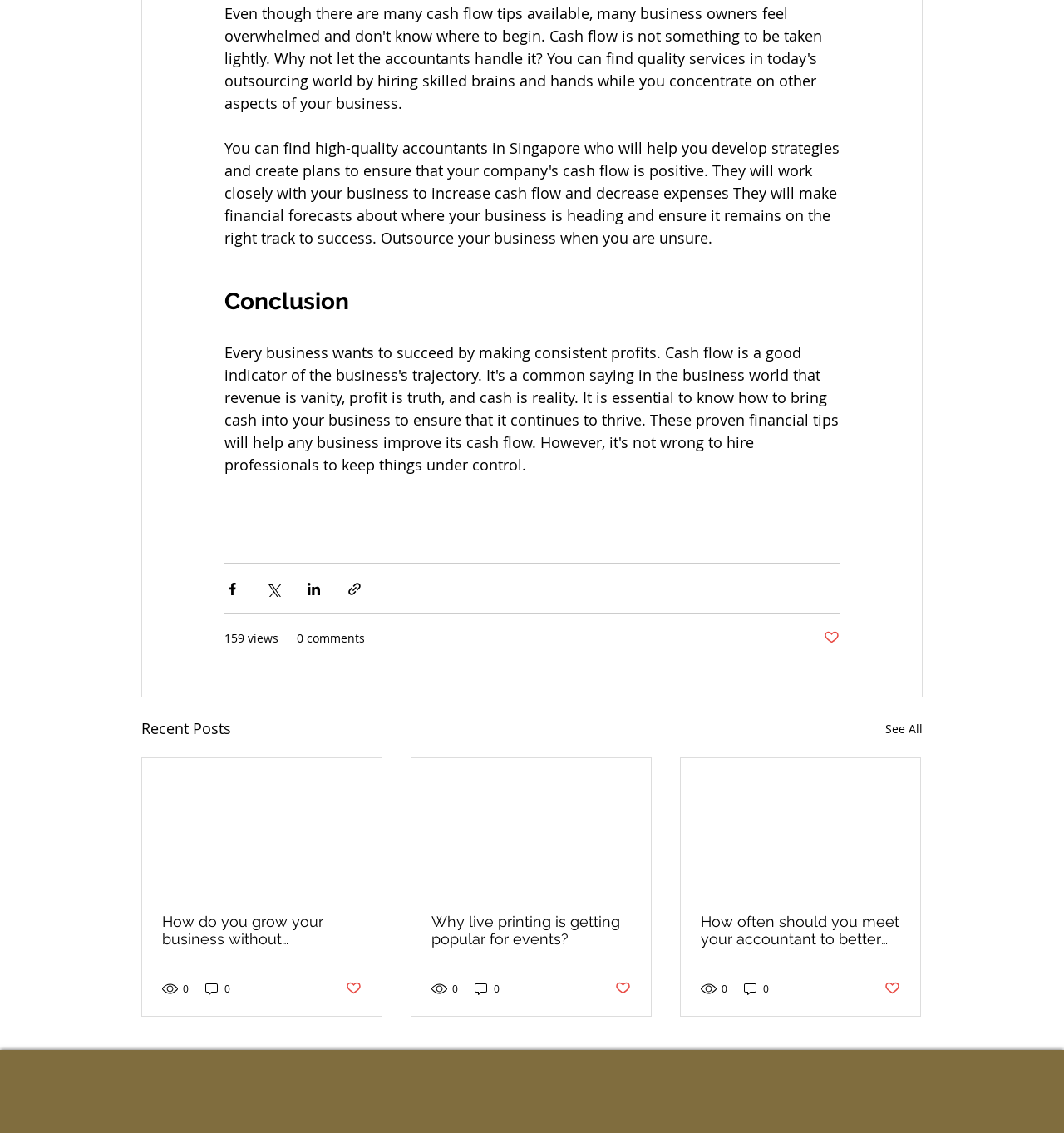Specify the bounding box coordinates of the area to click in order to follow the given instruction: "Read the article 'How do you grow your business without marketing?'."

[0.152, 0.806, 0.34, 0.837]